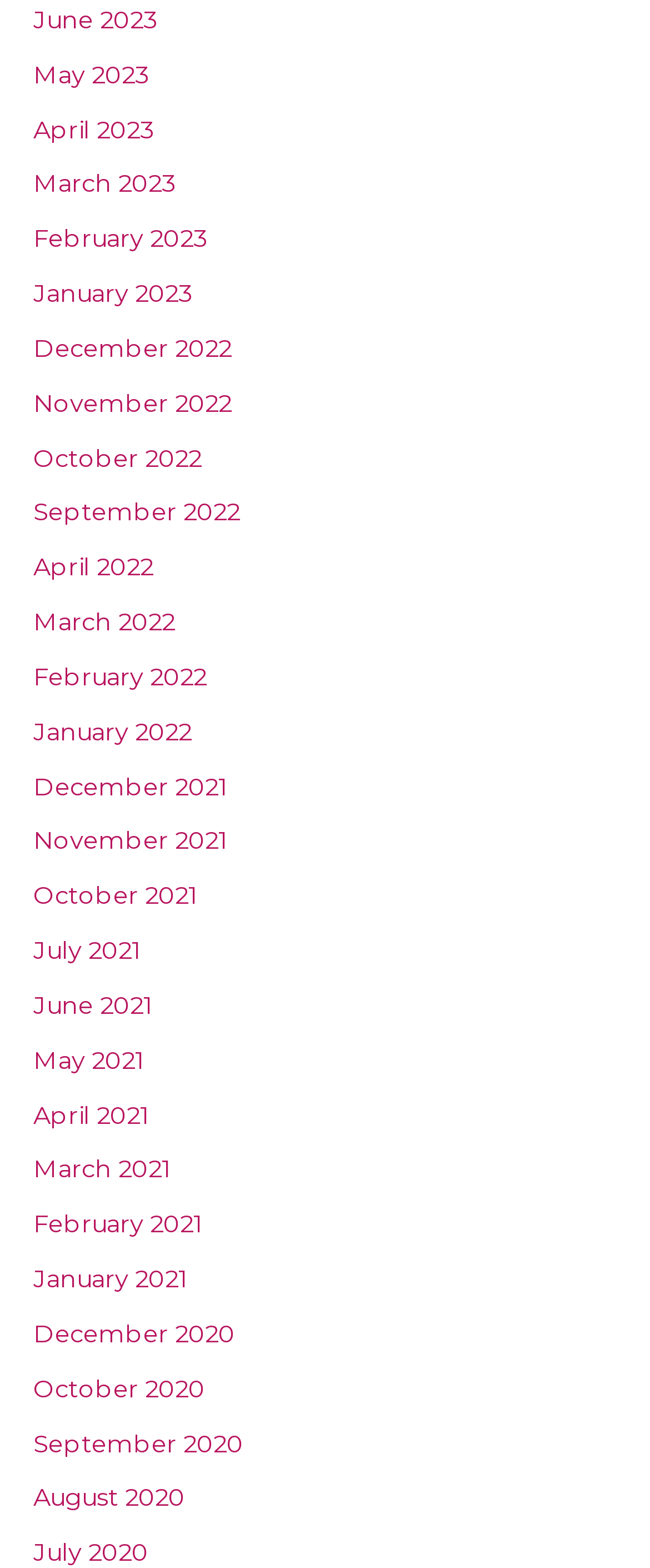Give a one-word or phrase response to the following question: What is the earliest month listed?

July 2020